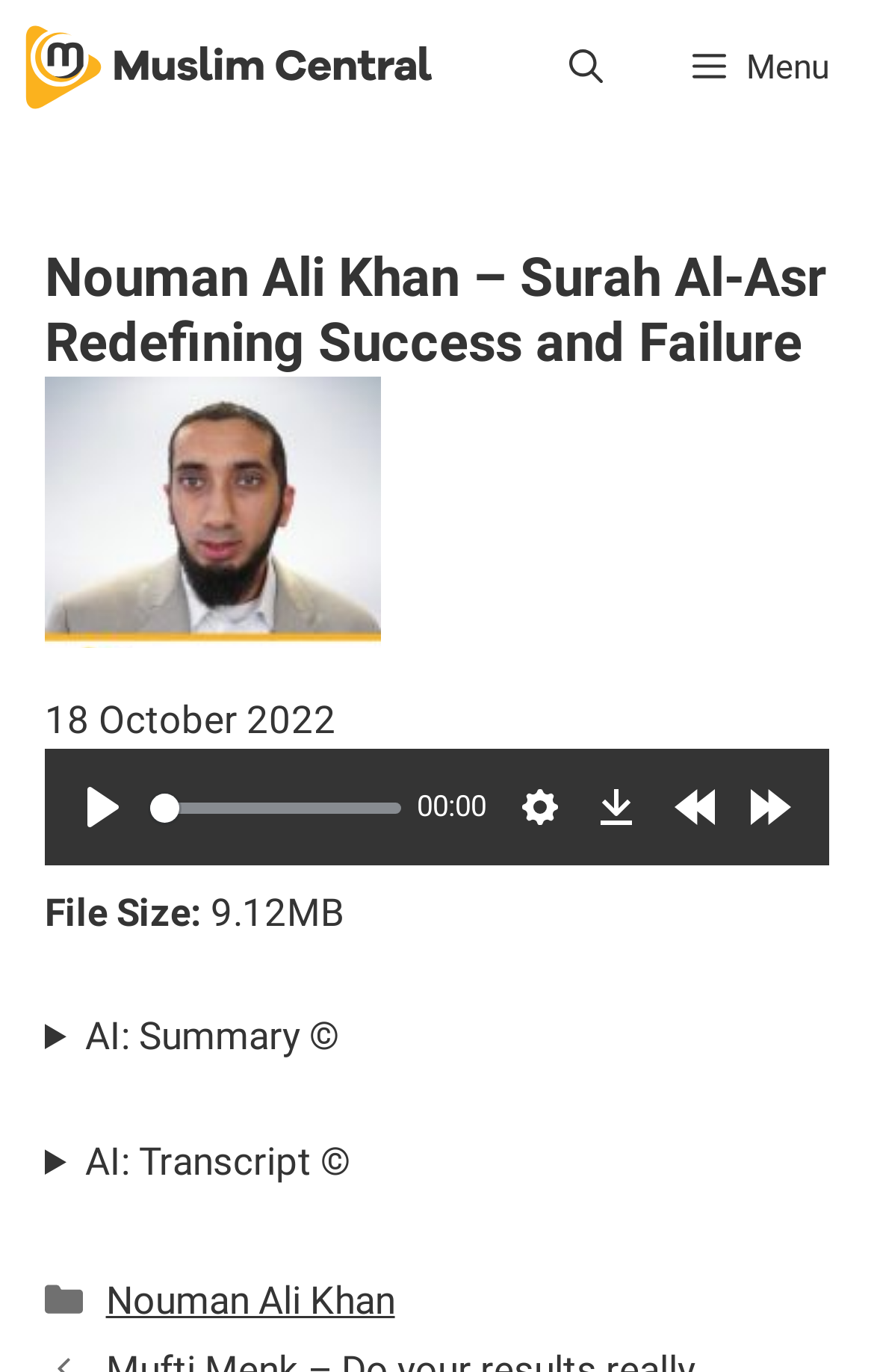Can the user download the audio?
Please describe in detail the information shown in the image to answer the question.

I found the download option by looking at the link 'Download' which suggests that the user can download the audio.